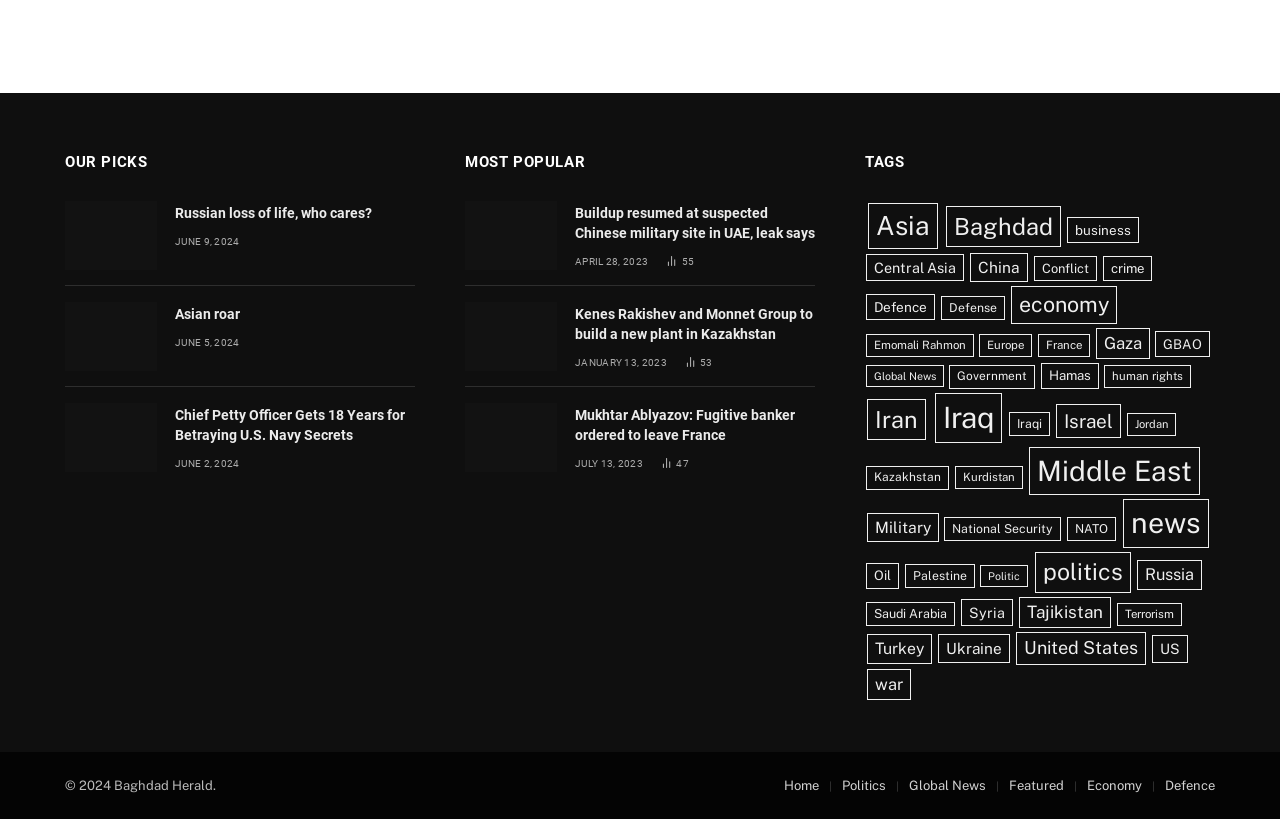Please find the bounding box coordinates of the element's region to be clicked to carry out this instruction: "Explore 'TAGS' section".

[0.676, 0.187, 0.707, 0.209]